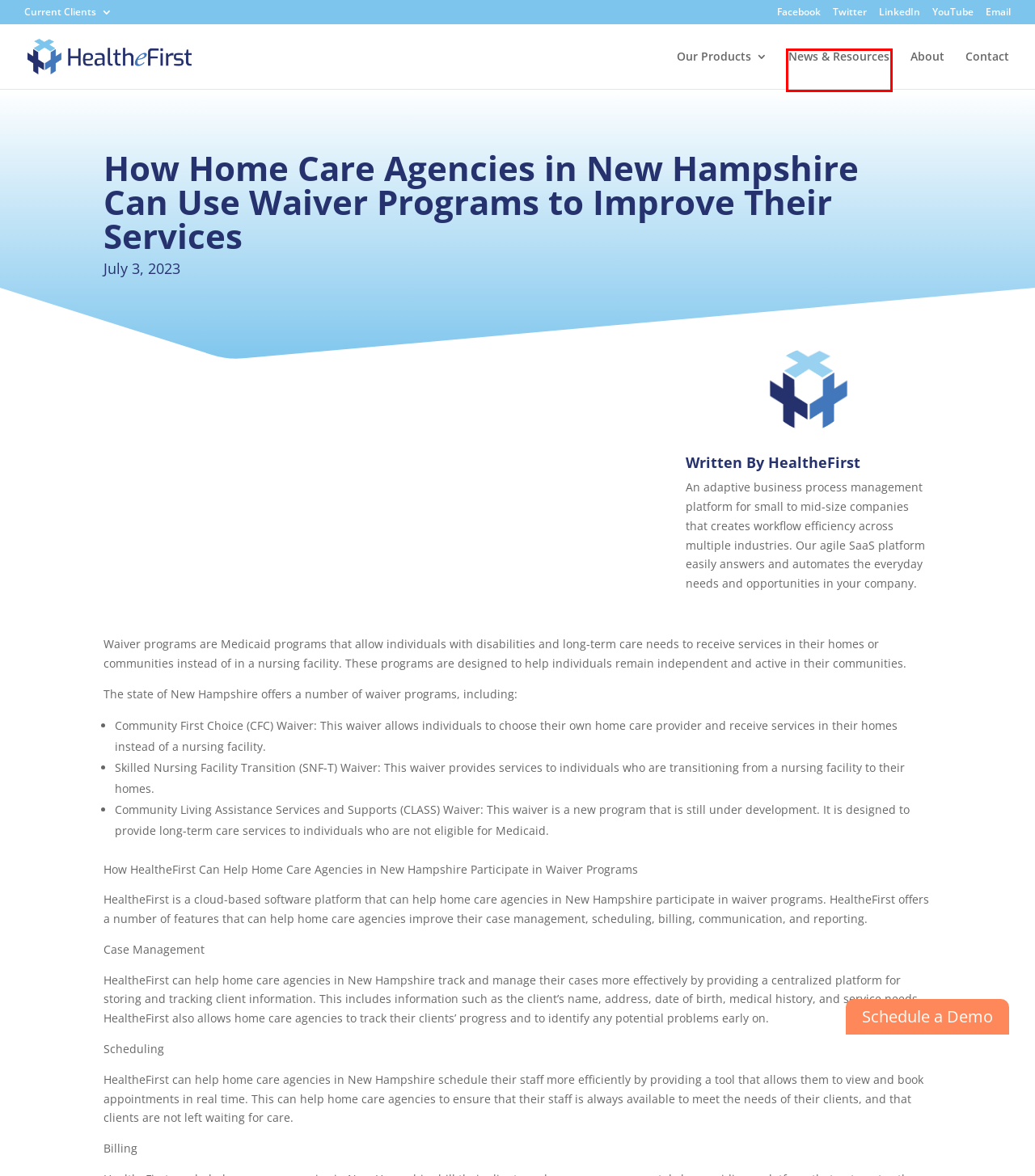Review the webpage screenshot and focus on the UI element within the red bounding box. Select the best-matching webpage description for the new webpage that follows after clicking the highlighted element. Here are the candidates:
A. Contact | HealtheFirst
B. Waiver Programs for Home Care in Wyoming | HealtheFirst
C. News & Resources | HealtheFirst
D. HealtheFirst | HealtheFirst
E. Waiver Programs for Home Care in Wisconsin | HealtheFirst
F. HealtheFirst | Empowering Users Everywhere
G. Terms & Conditions | HealtheFirst
H. Our Leadership Team | HealtheFirst

C